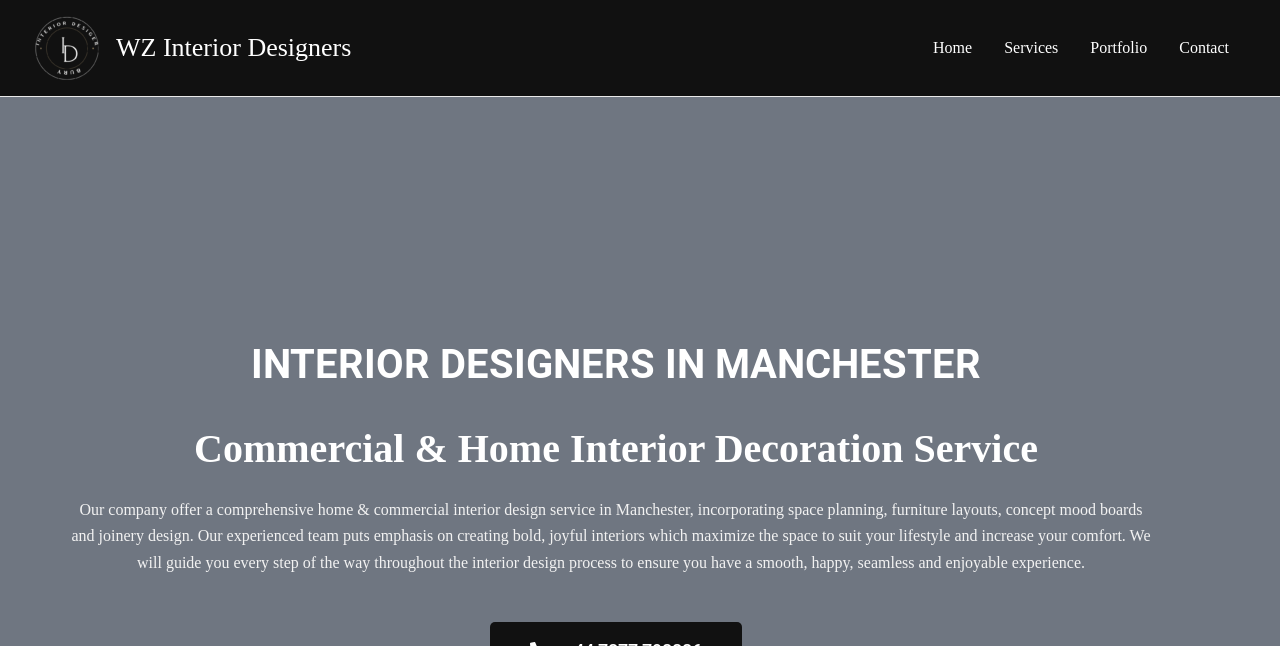Based on the element description "WZ Interior Designers", predict the bounding box coordinates of the UI element.

[0.091, 0.052, 0.274, 0.097]